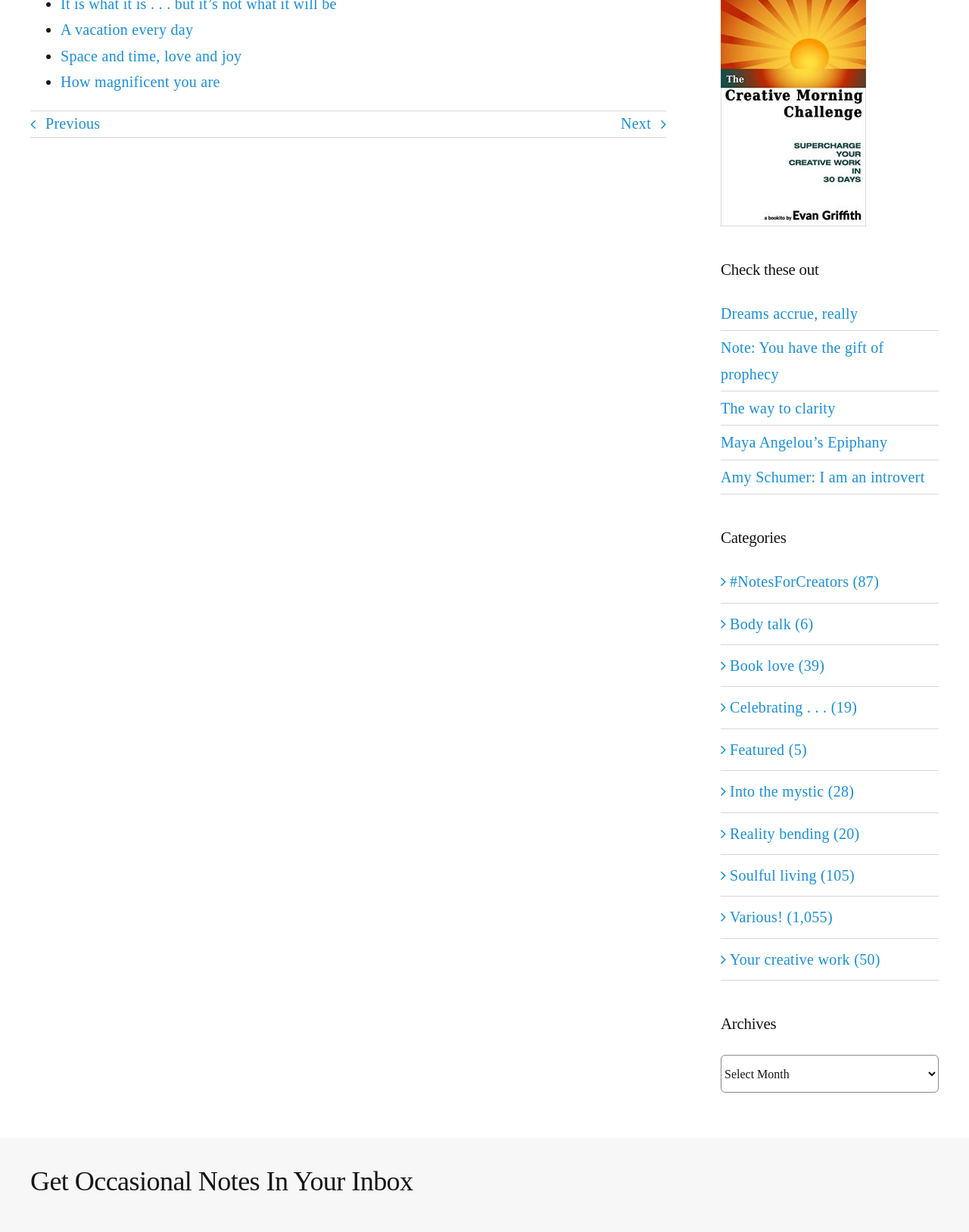Return the bounding box coordinates of the UI element that corresponds to this description: "Celebrating . . . (19)". The coordinates must be given as four float numbers in the range of 0 and 1, [left, top, right, bottom].

[0.753, 0.564, 0.961, 0.585]